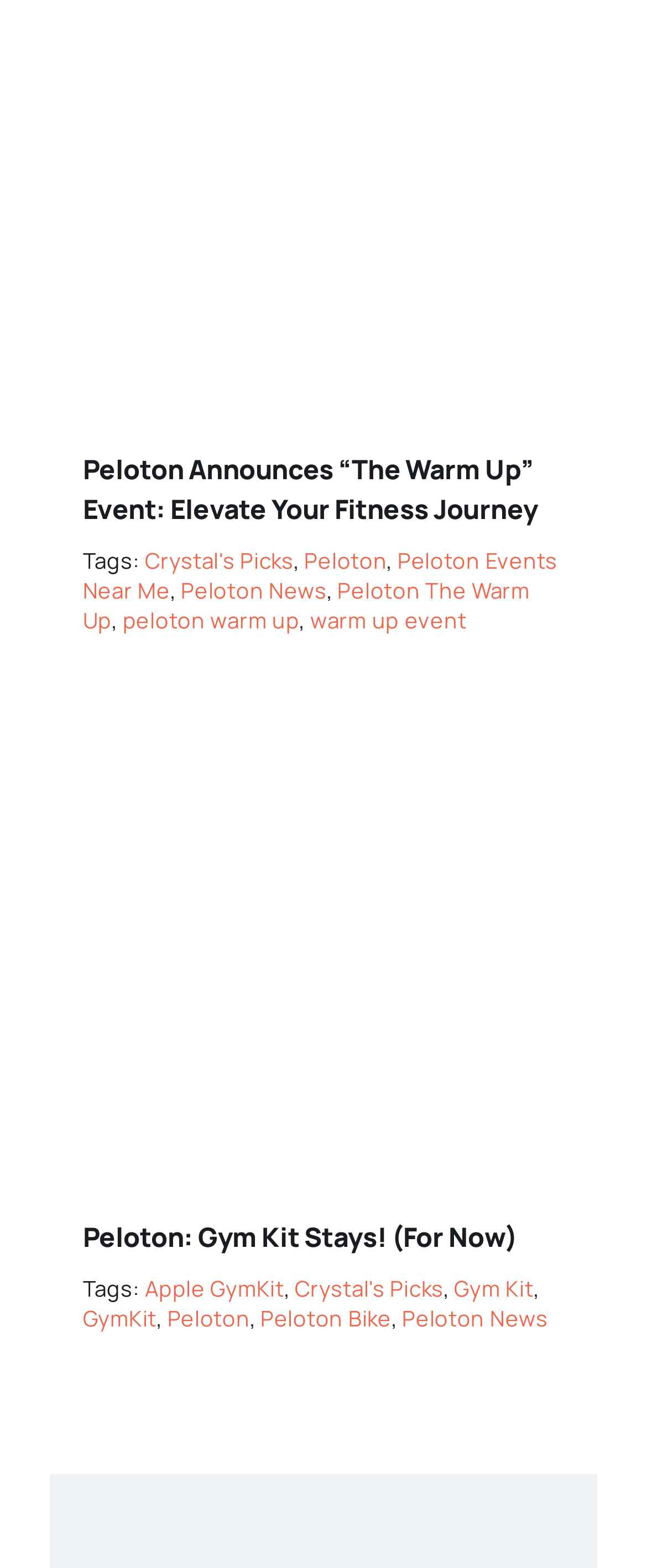How many types of Peloton products are mentioned on this page?
Examine the image and give a concise answer in one word or a short phrase.

2